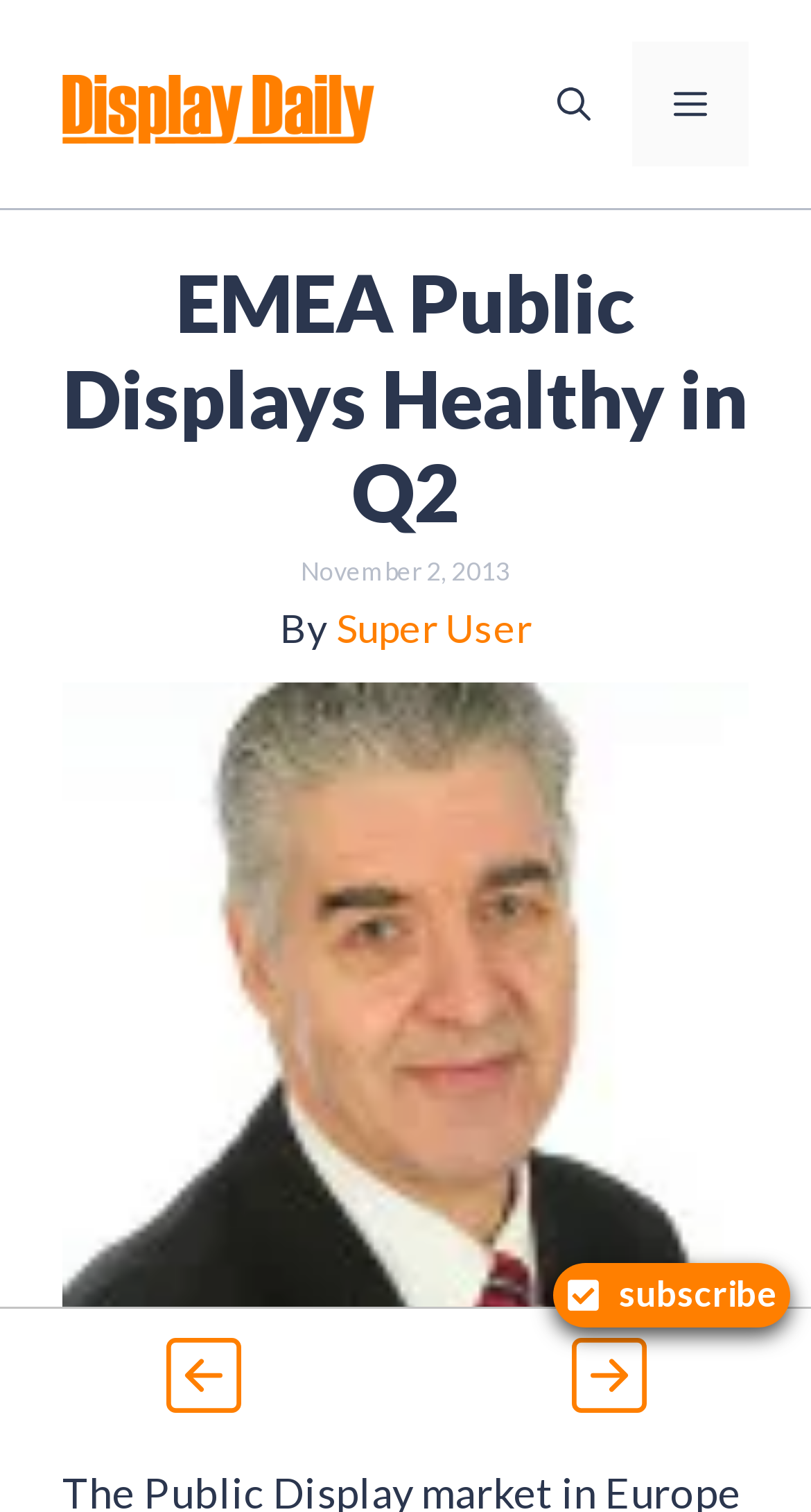Using the format (top-left x, top-left y, bottom-right x, bottom-right y), and given the element description, identify the bounding box coordinates within the screenshot: aria-label="Open Search Bar"

[0.636, 0.028, 0.779, 0.11]